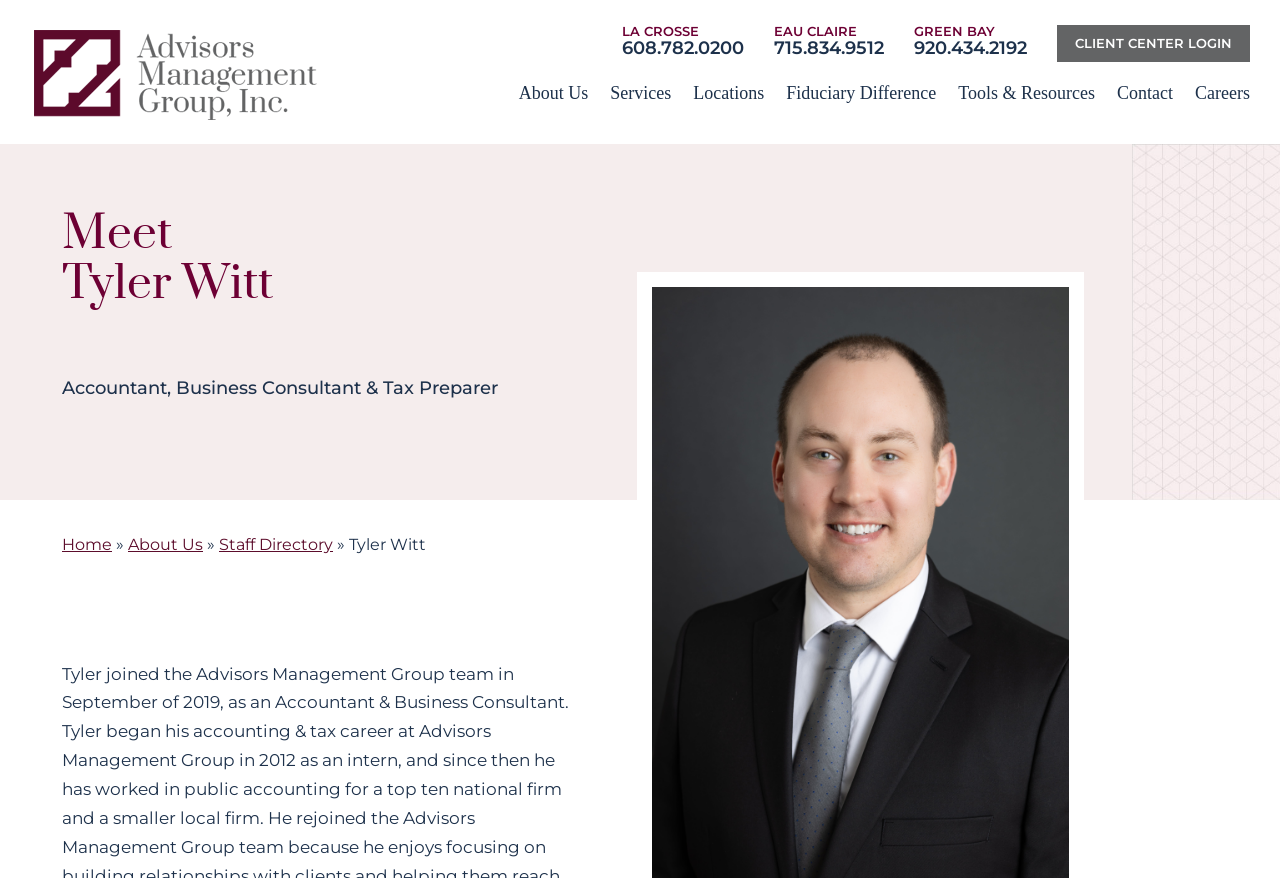How many locations are listed on the webpage?
Look at the image and provide a short answer using one word or a phrase.

3